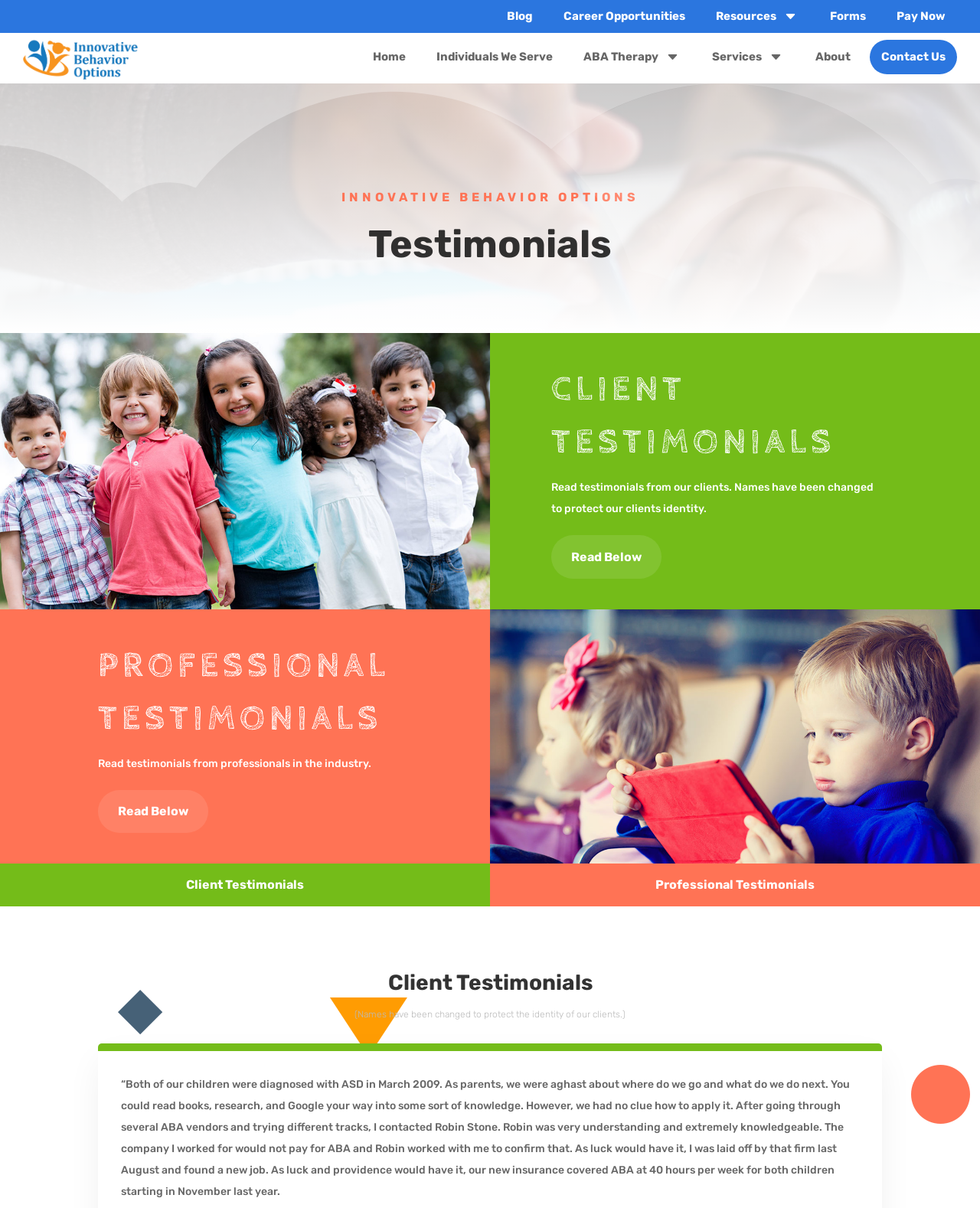Locate the UI element described as follows: "Individuals We Serve". Return the bounding box coordinates as four float numbers between 0 and 1 in the order [left, top, right, bottom].

[0.434, 0.033, 0.576, 0.061]